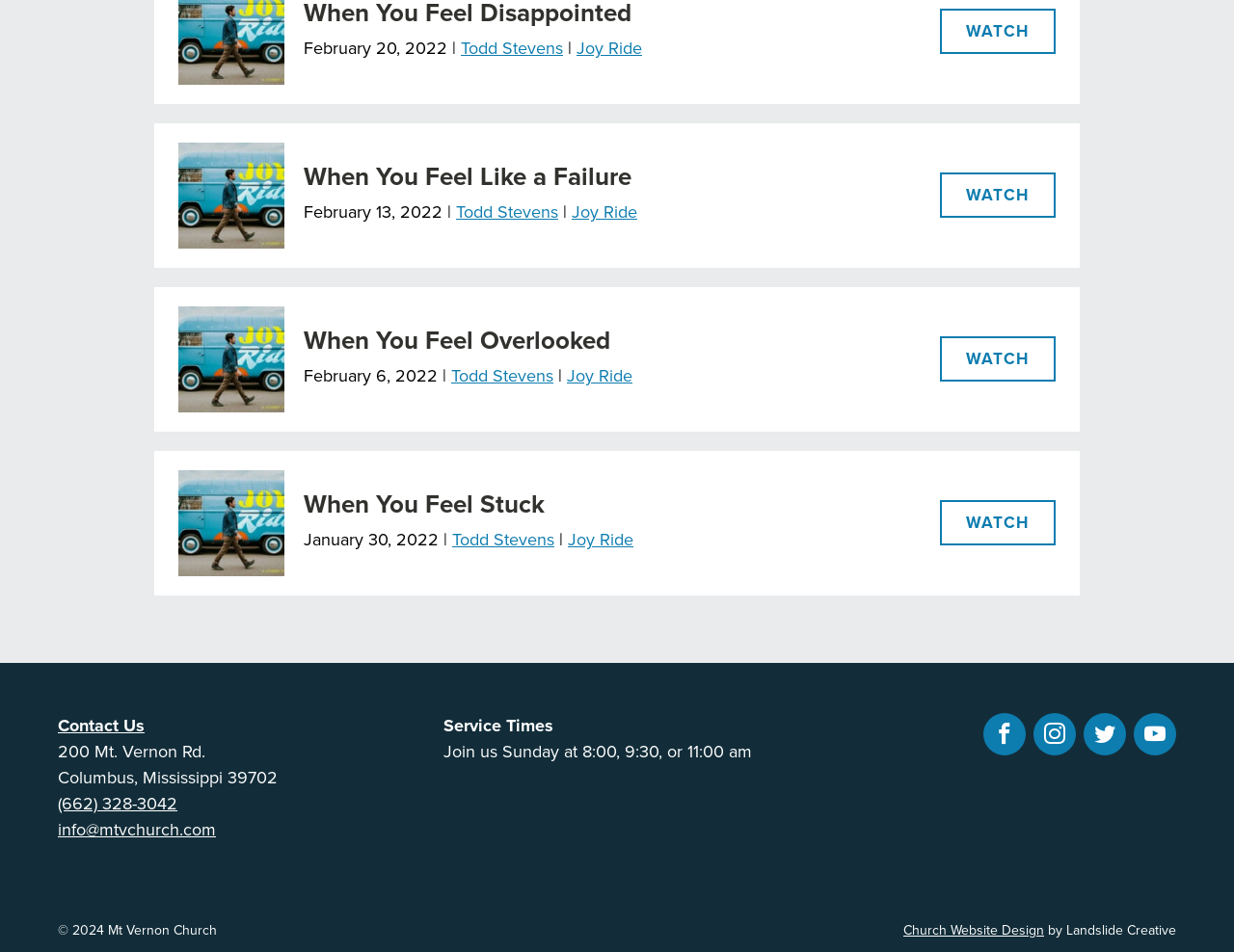Pinpoint the bounding box coordinates of the element you need to click to execute the following instruction: "Click on Contact Us". The bounding box should be represented by four float numbers between 0 and 1, in the format [left, top, right, bottom].

[0.047, 0.749, 0.117, 0.775]